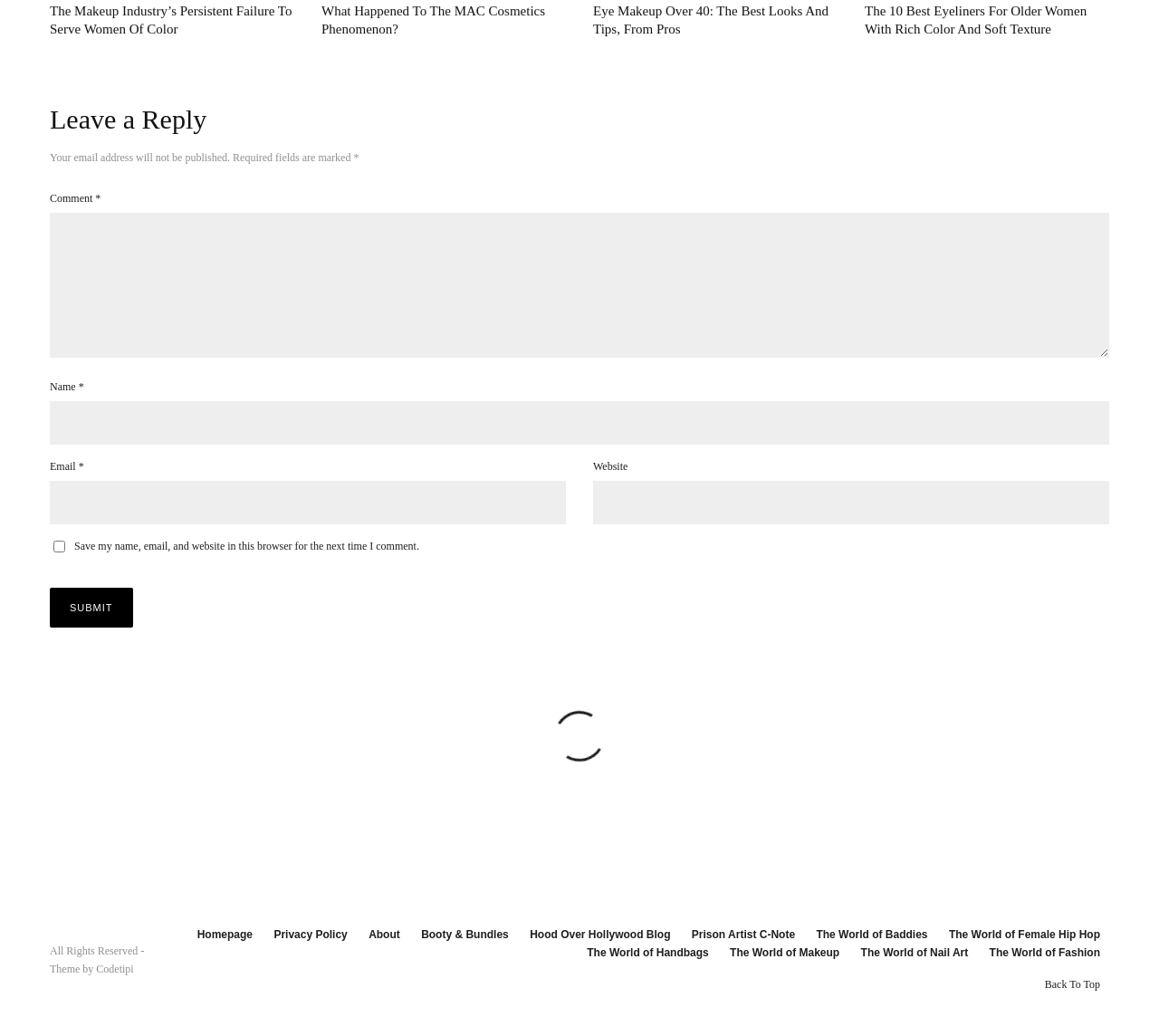Please locate the bounding box coordinates of the element's region that needs to be clicked to follow the instruction: "Visit the blogger's homepage". The bounding box coordinates should be provided as four float numbers between 0 and 1, i.e., [left, top, right, bottom].

None